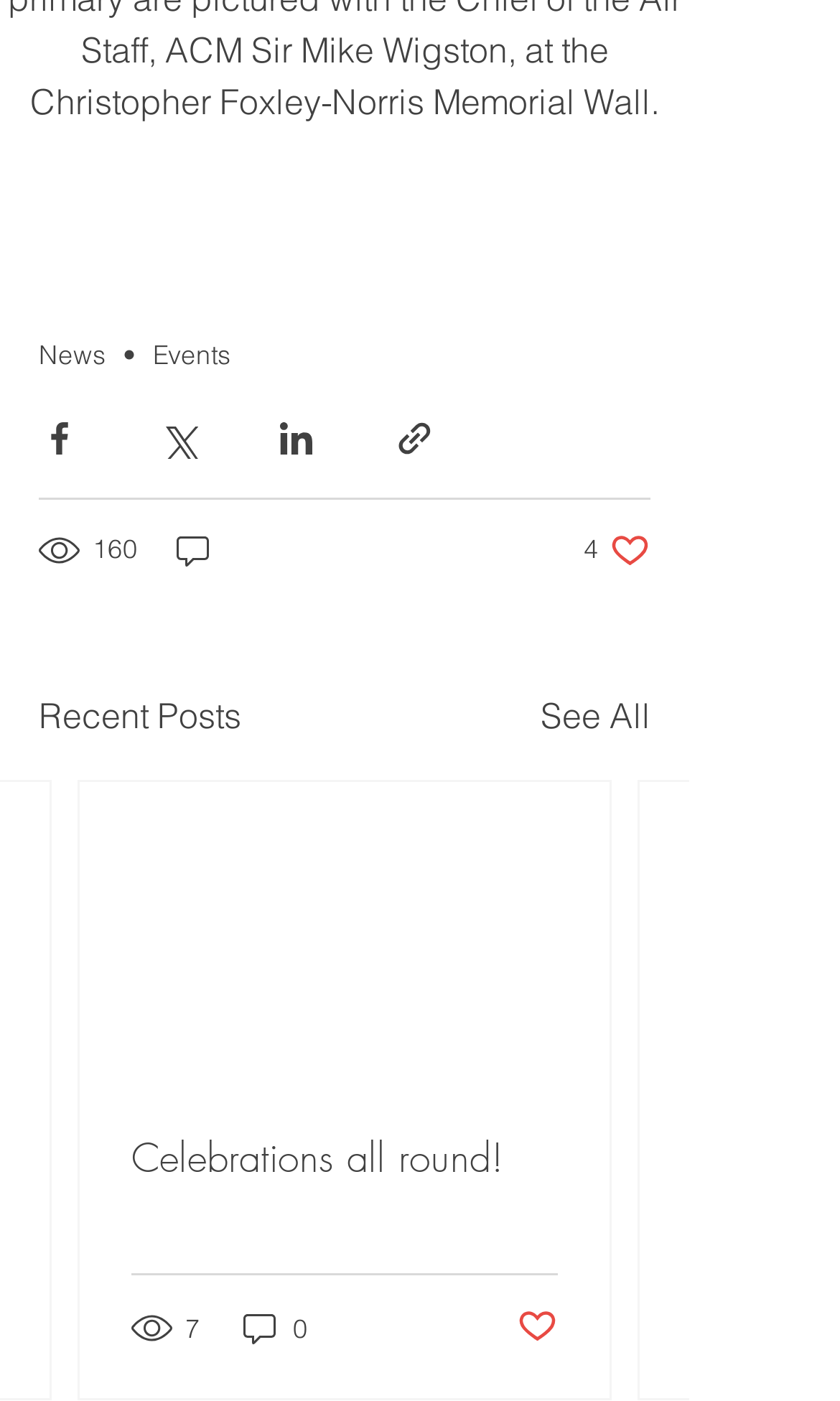Highlight the bounding box coordinates of the region I should click on to meet the following instruction: "View Recent Posts".

[0.046, 0.492, 0.287, 0.529]